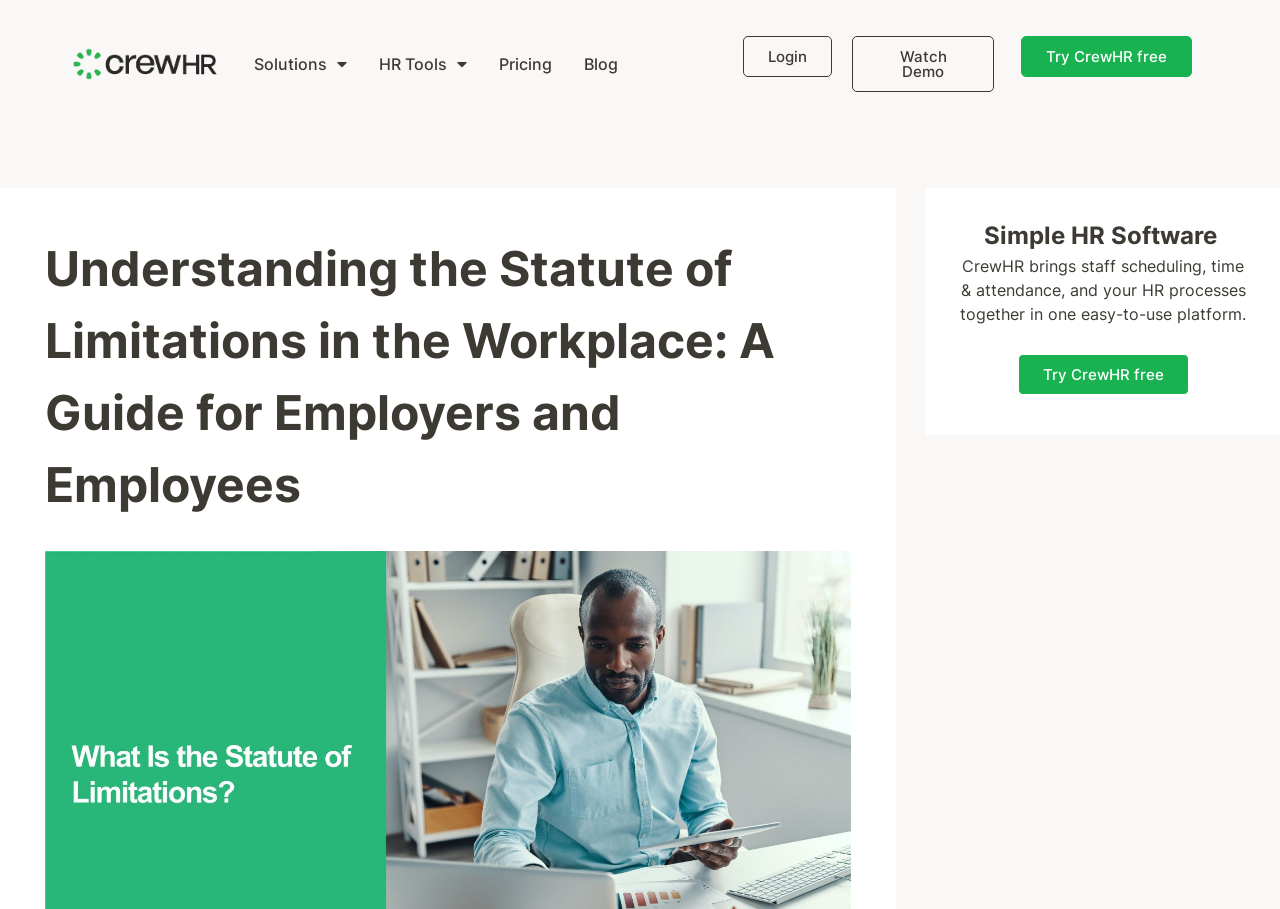Please respond to the question using a single word or phrase:
What is the call-to-action text on the button?

Try CrewHR free